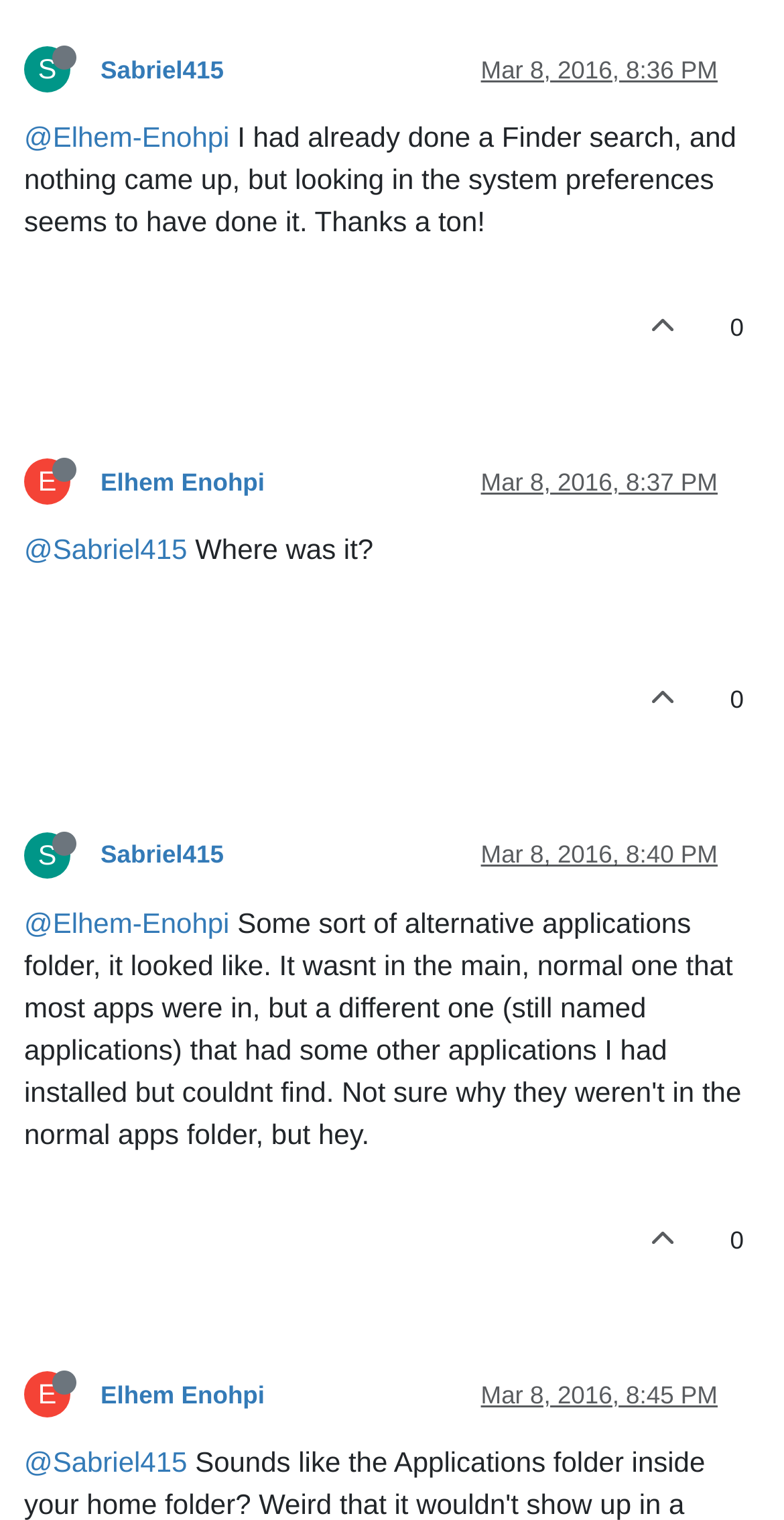How many messages are there in this conversation?
Analyze the image and provide a thorough answer to the question.

By examining the webpage, I can see that there are four messages in this conversation, two from Sabriel415 and two from Elhem Enohpi, as they are the only messages displayed on the webpage.